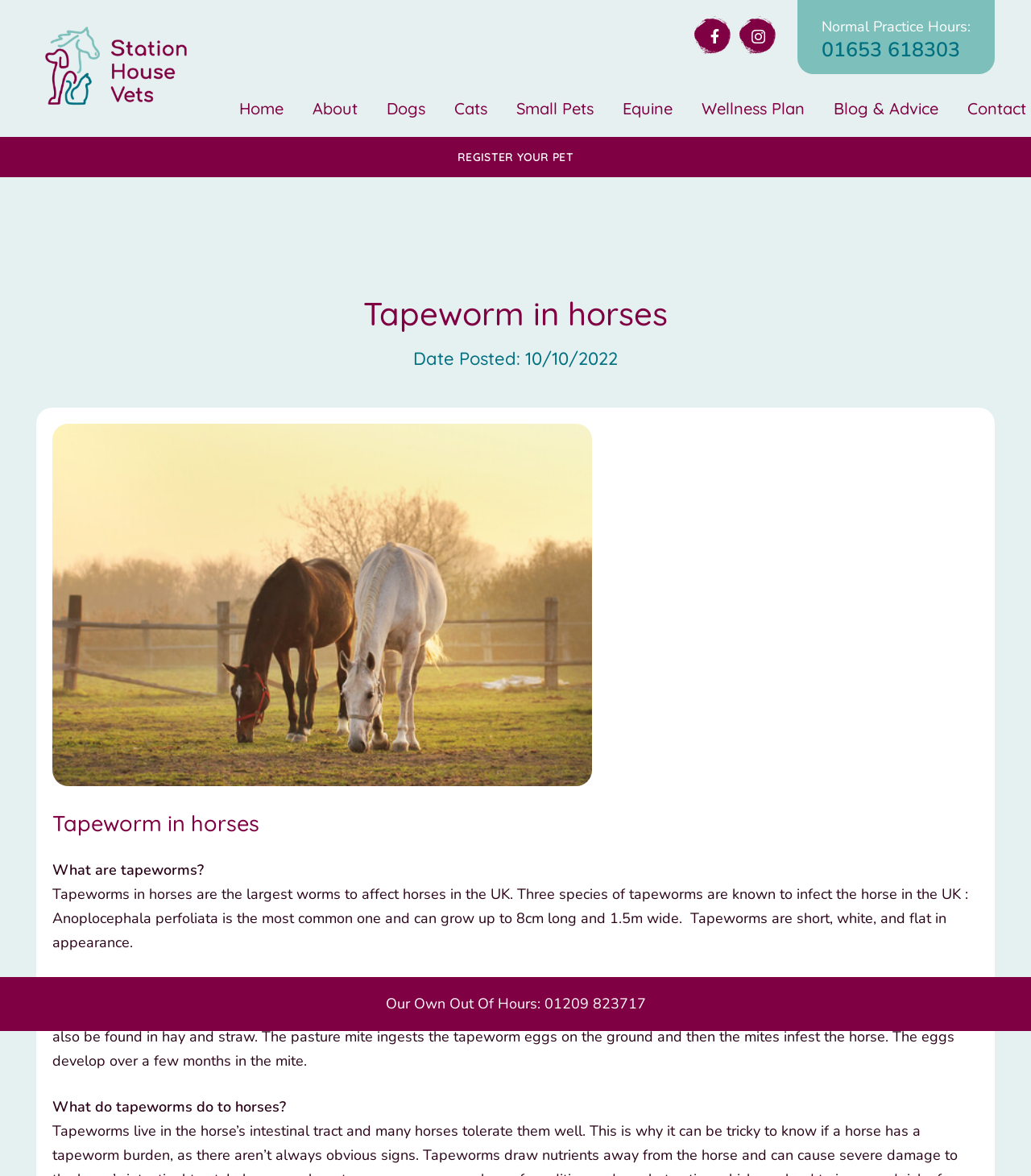Based on the image, provide a detailed response to the question:
What is the size of Anoplocephala perfoliata?

The webpage describes Anoplocephala perfoliata, the most common species of tapeworms in horses, as being short, white, and flat in appearance, and growing up to 8cm long and 1.5m wide.